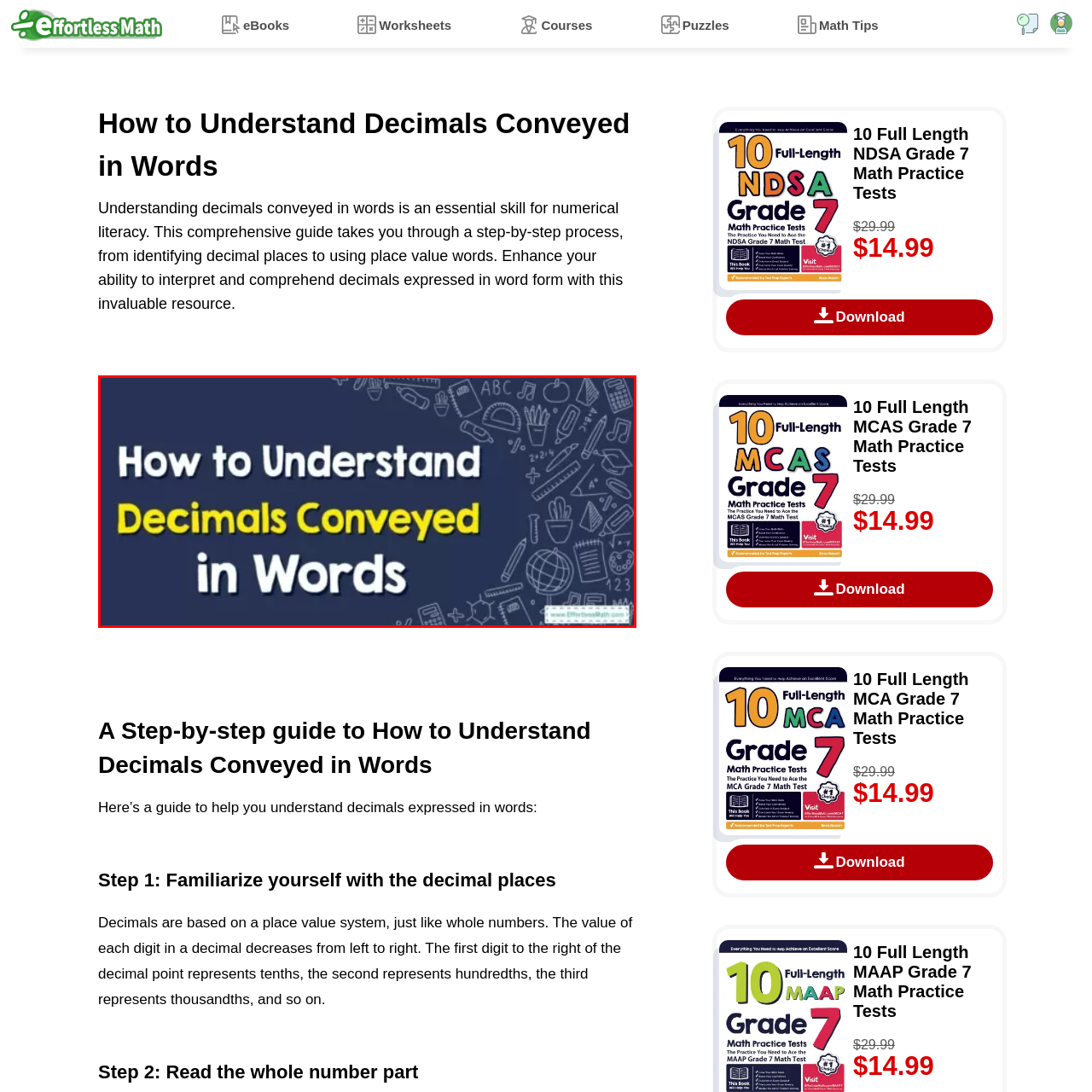What is the purpose of this resource?
Examine the image that is surrounded by the red bounding box and answer the question with as much detail as possible using the image.

The purpose of this resource is to help students grasp the important skill of interpreting decimals when expressed in word format, thereby enhancing their numerical literacy.